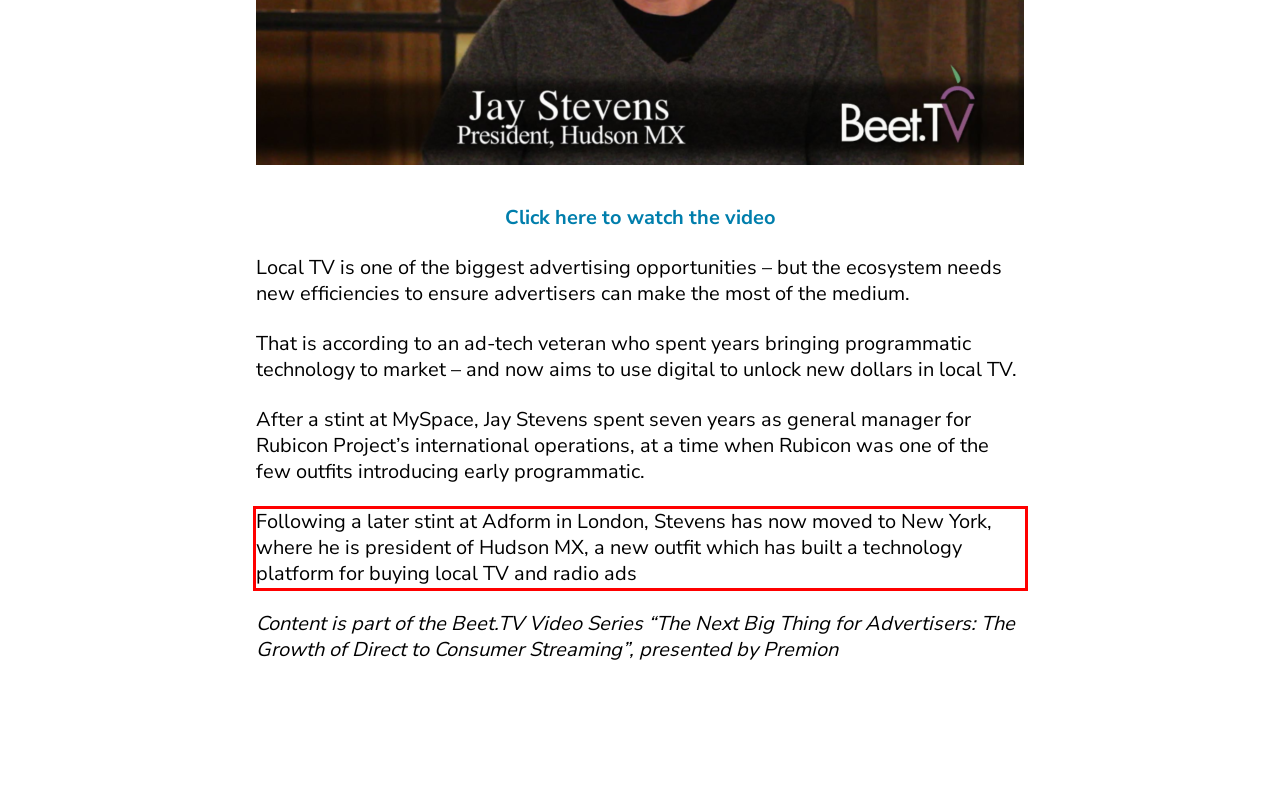Look at the provided screenshot of the webpage and perform OCR on the text within the red bounding box.

Following a later stint at Adform in London, Stevens has now moved to New York, where he is president of Hudson MX, a new outfit which has built a technology platform for buying local TV and radio ads